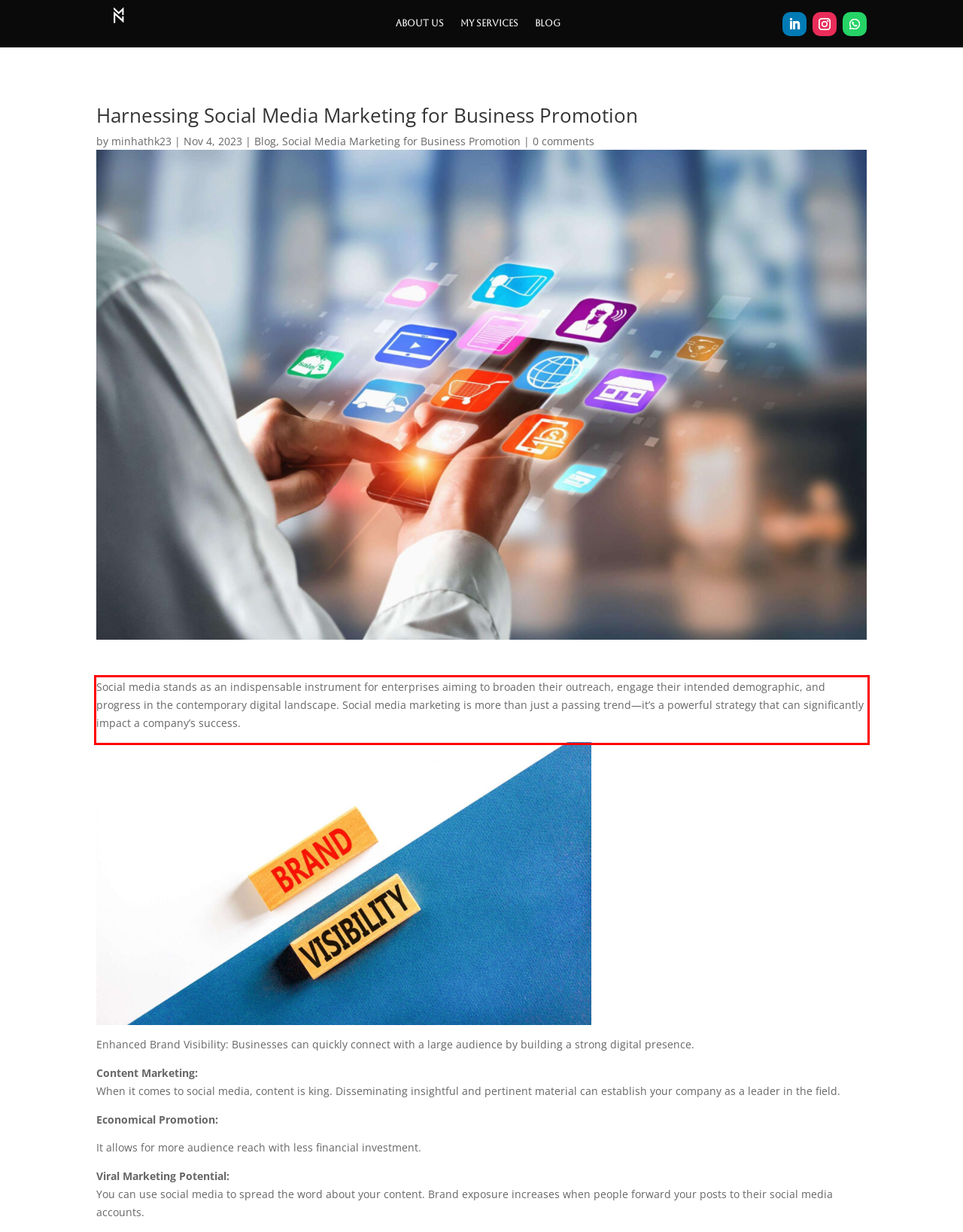You are given a screenshot of a webpage with a UI element highlighted by a red bounding box. Please perform OCR on the text content within this red bounding box.

Social media stands as an indispensable instrument for enterprises aiming to broaden their outreach, engage their intended demographic, and progress in the contemporary digital landscape. Social media marketing is more than just a passing trend—it’s a powerful strategy that can significantly impact a company’s success.